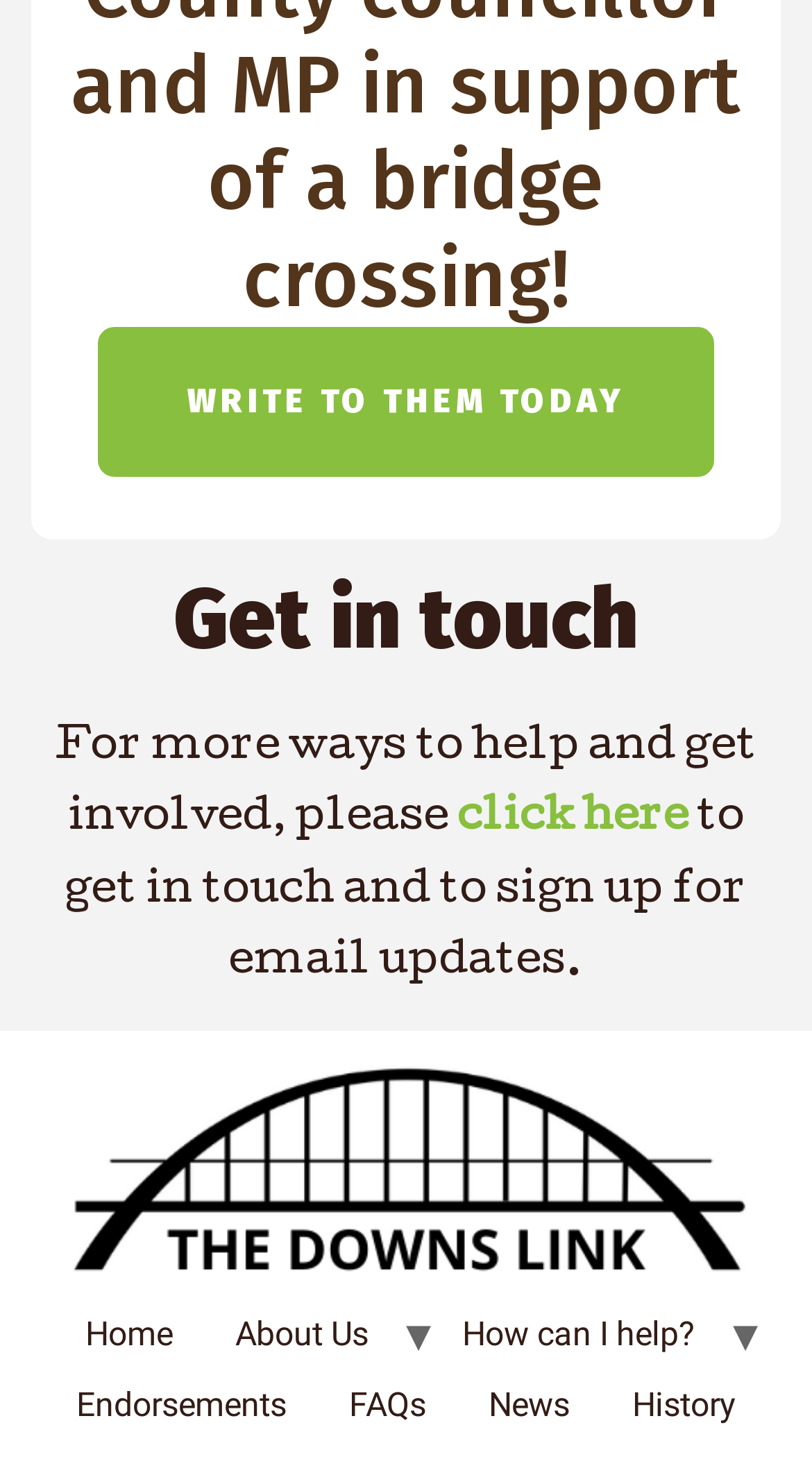Refer to the screenshot and give an in-depth answer to this question: What is the call-to-action on the webpage?

The call-to-action on the webpage is 'WRITE TO THEM TODAY' which is a button element located at the top of the page, indicating that the user can take some action by clicking on it.